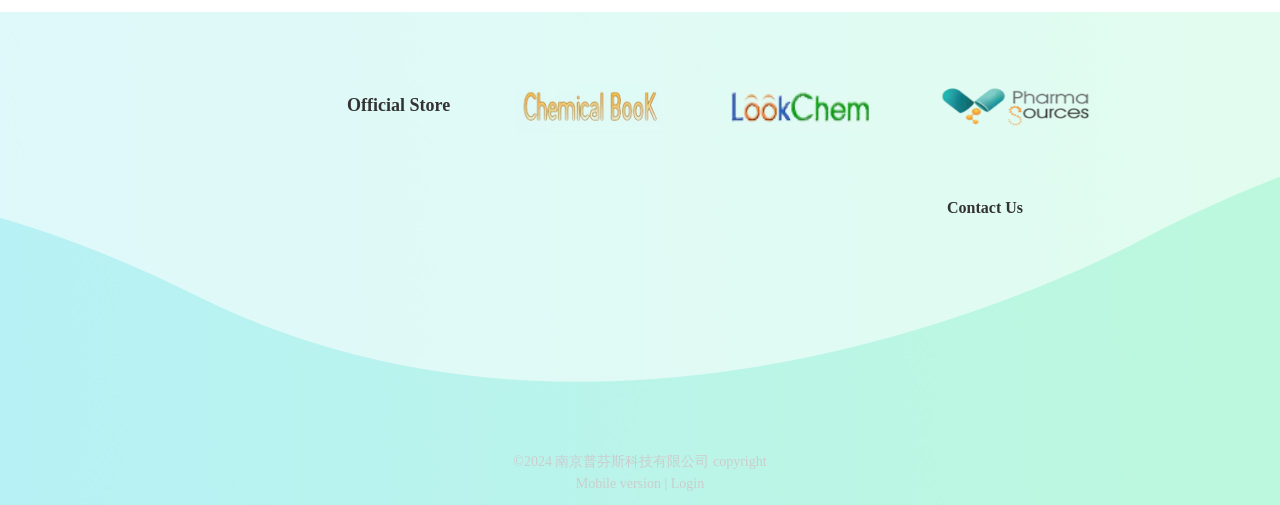Look at the image and write a detailed answer to the question: 
What is the phone number?

I found the phone number by looking at the static text element with the bounding box coordinates [0.765, 0.595, 0.857, 0.629], which contains the phone number '+86-15380713688'.